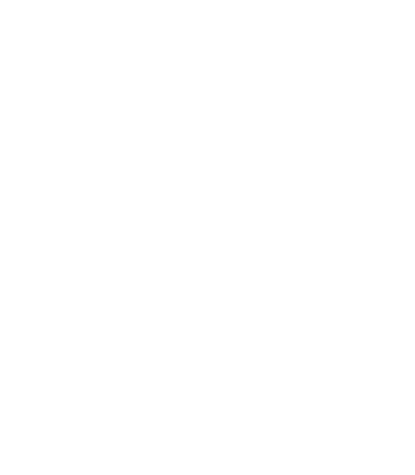How many pieces are included in the sheet set?
From the image, respond with a single word or phrase.

3